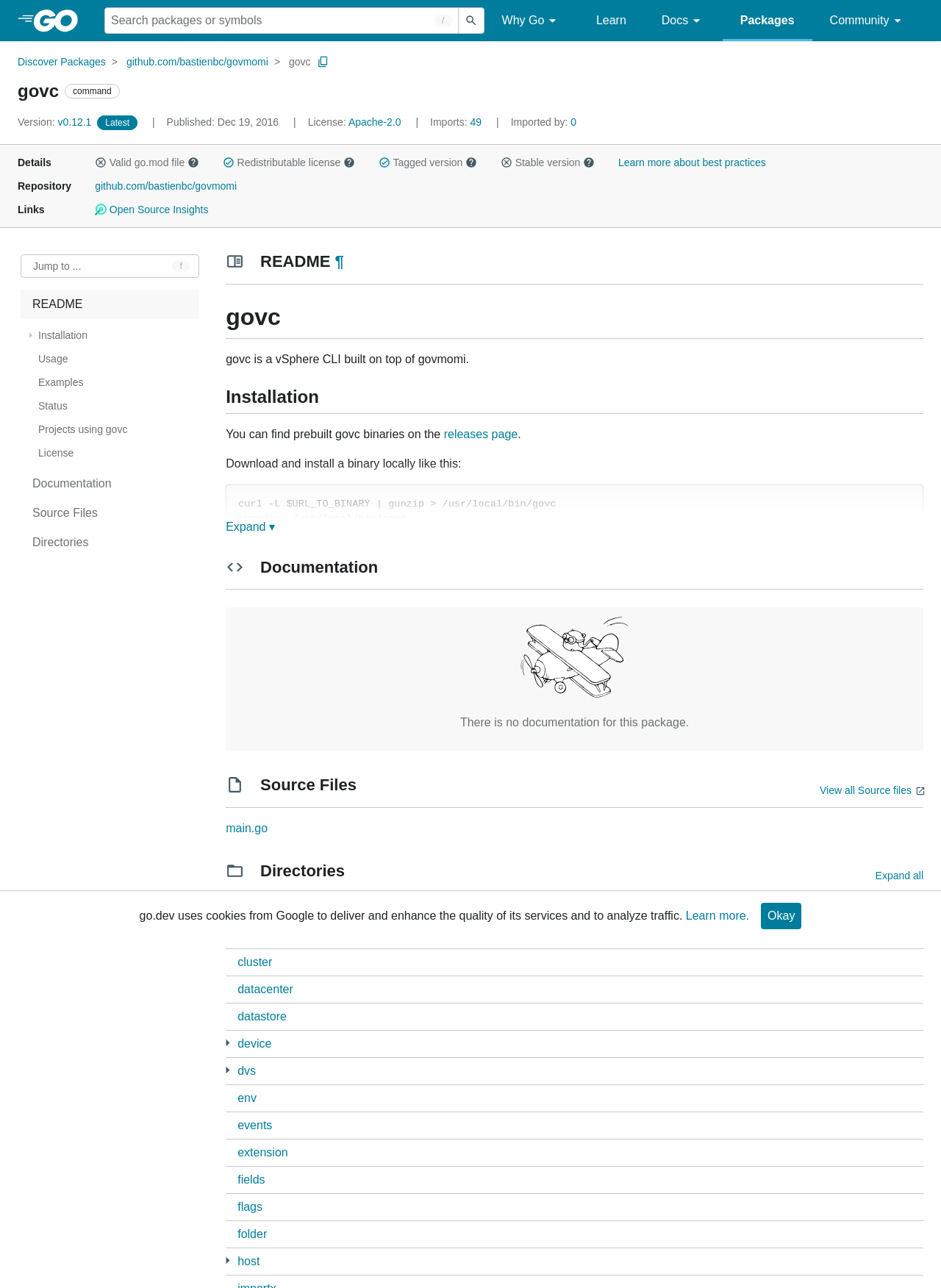Explain the webpage's layout and main content in detail.

This webpage is about the Go package "govc" on GitHub. At the top, there is a heading "Go" with a small image next to it. Below that, there is a search bar where users can search for packages. On the top-right corner, there are links to "Why Go", "Learn", "Docs", "Packages", and "Community" with dropdown icons.

Below the search bar, there is a navigation breadcrumb trail showing the path "Discover Packages" > "github.com/bastienbc/govmomi" > "govc". Next to the breadcrumb trail, there is a button to copy the path to the clipboard.

The main content of the page is divided into several sections. The first section is about the package "govc" with its version, publication date, and license information. There are also links to "Imports" and "Imported By" with their respective counts.

The next section is titled "Details" and contains several disclosure triangles with labels such as "Valid go.mod file", "Redistributable license", "Tagged version", and "Stable version". Each disclosure triangle has a checkbox icon next to it.

Below the "Details" section, there is a link to "Learn more about best practices". The "Repository" section contains a link to the GitHub repository "github.com/bastienbc/govmomi". The "Links" section has a link to "Open Source Insights".

On the right side of the page, there is a tree outline with several items, including "README", "Documentation", "Source Files", and "Directories". The "README" item is expanded and contains several sub-items, including "Installation", "Usage", "Examples", "Status", "Projects using govc", and "License".

At the bottom of the page, there is a heading "govc" with a brief description of the package. Below that, there are sections for "Installation" and "Source" with instructions on how to download and install the package.